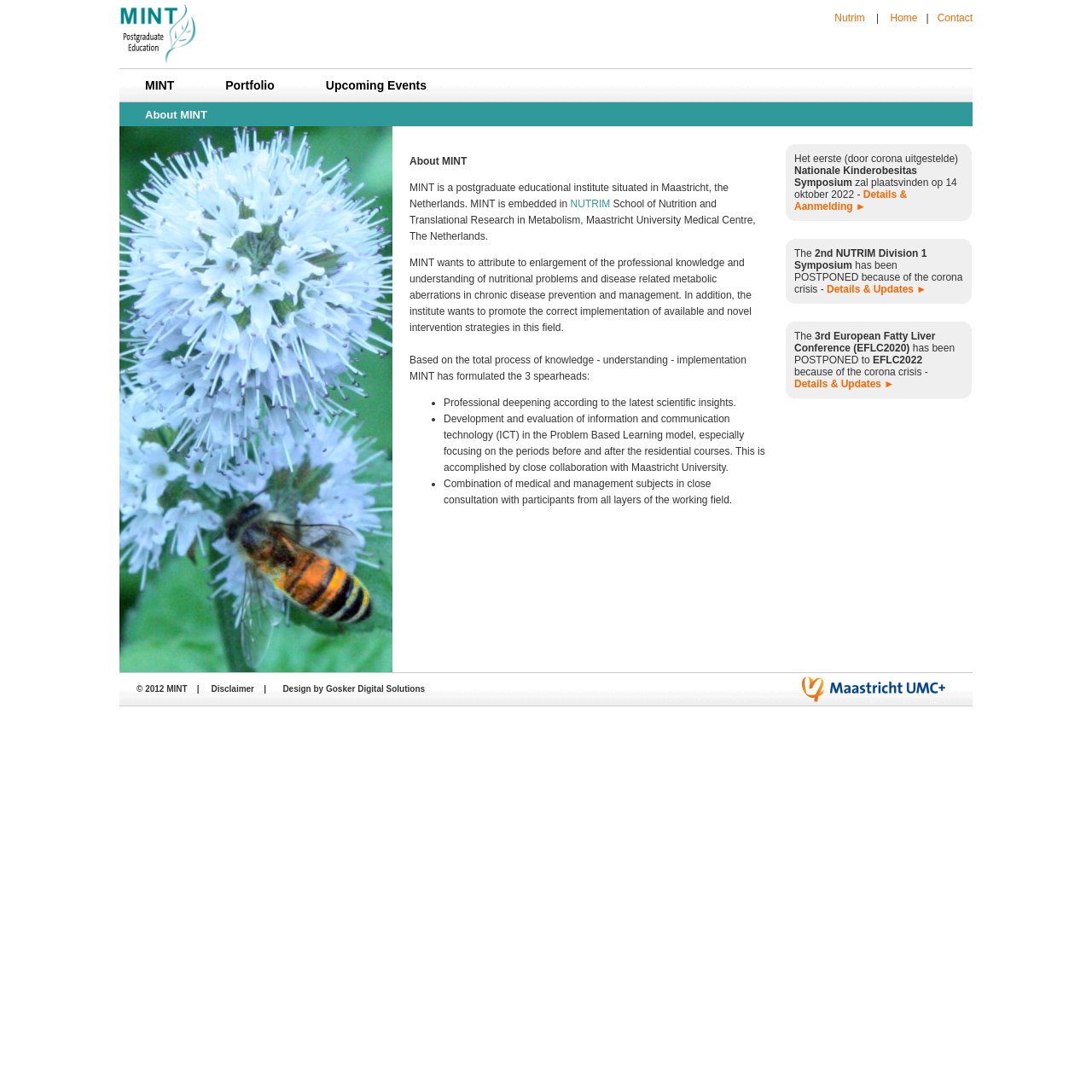Kindly determine the bounding box coordinates of the area that needs to be clicked to fulfill this instruction: "Read about MINT".

[0.109, 0.094, 0.891, 0.116]